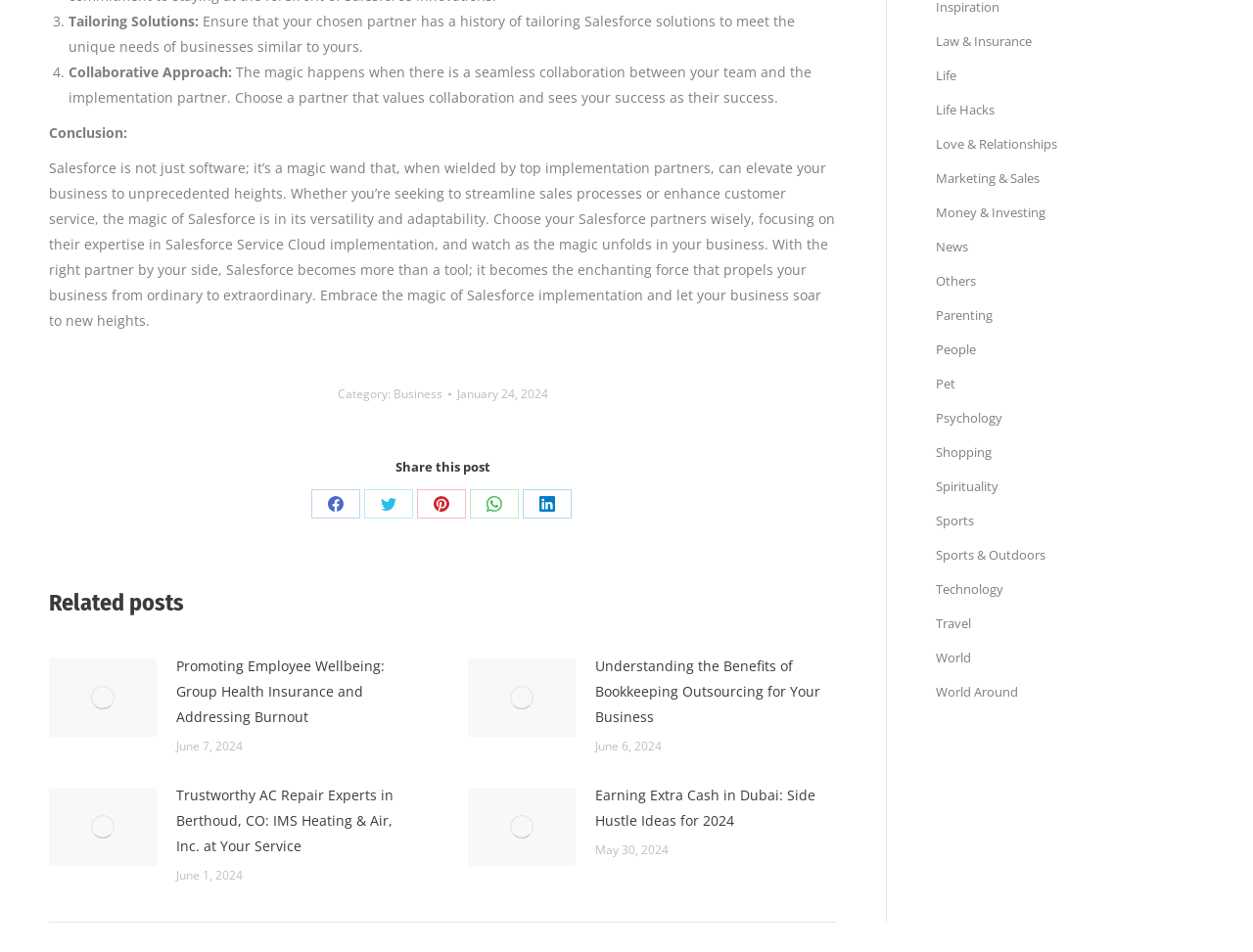Please locate the bounding box coordinates of the element that should be clicked to complete the given instruction: "Click on 'Business' category".

[0.27, 0.405, 0.314, 0.423]